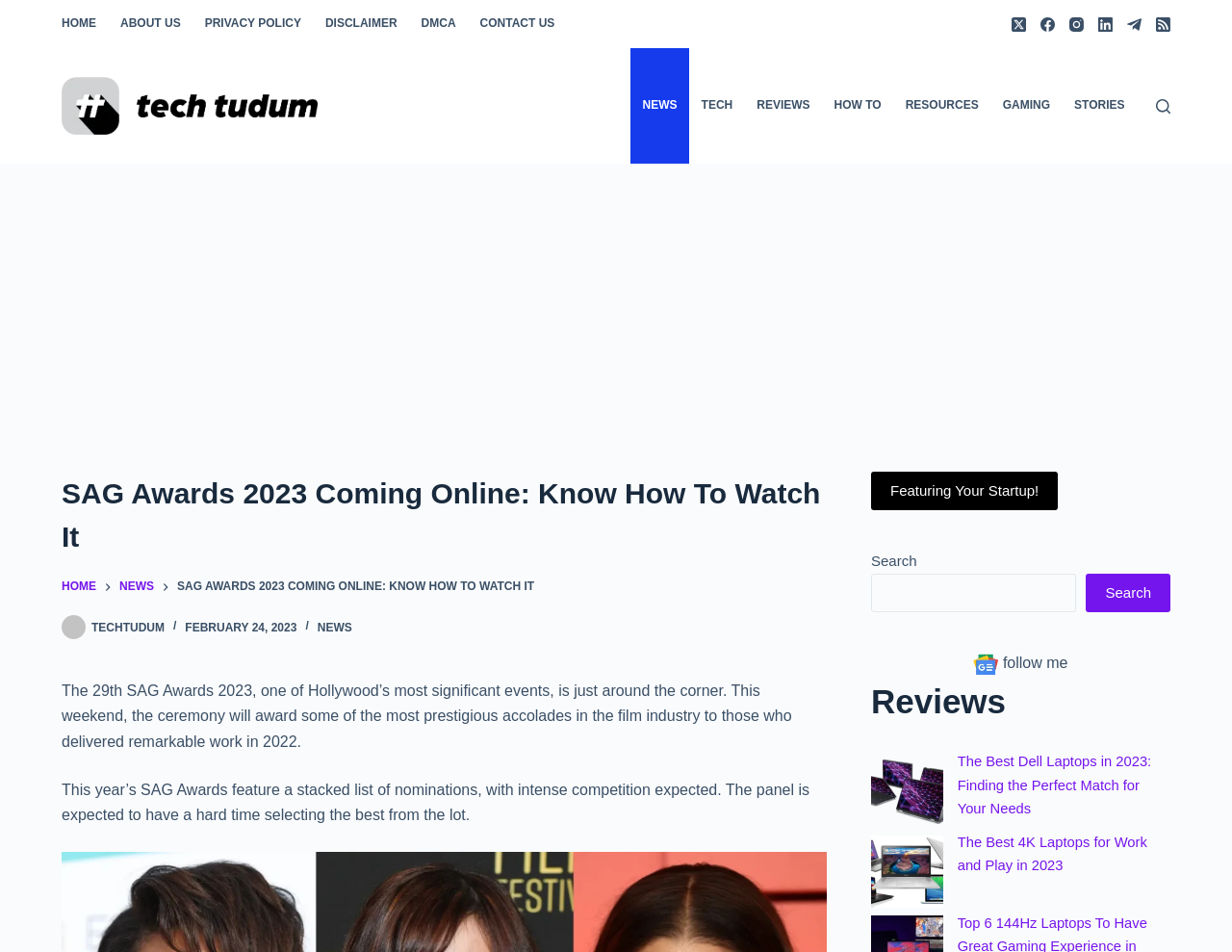Identify and extract the main heading from the webpage.

SAG Awards 2023 Coming Online: Know How To Watch It